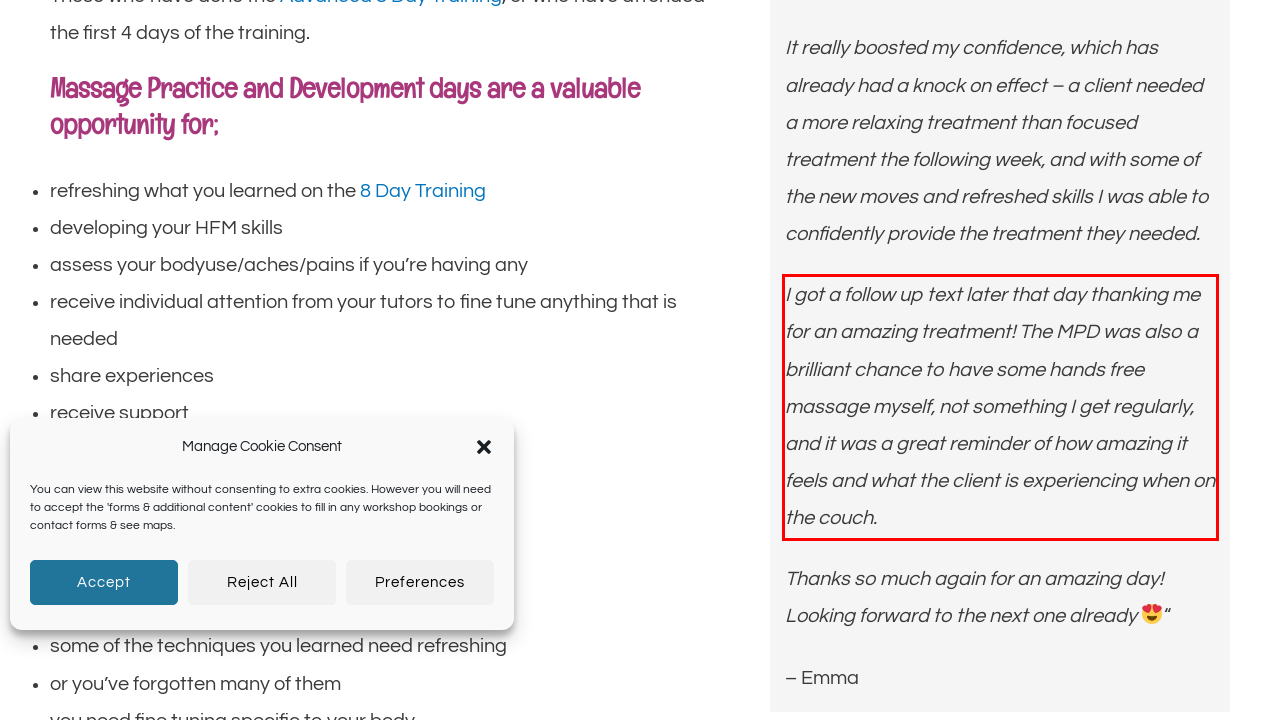Within the screenshot of a webpage, identify the red bounding box and perform OCR to capture the text content it contains.

I got a follow up text later that day thanking me for an amazing treatment! The MPD was also a brilliant chance to have some hands free massage myself, not something I get regularly, and it was a great reminder of how amazing it feels and what the client is experiencing when on the couch.